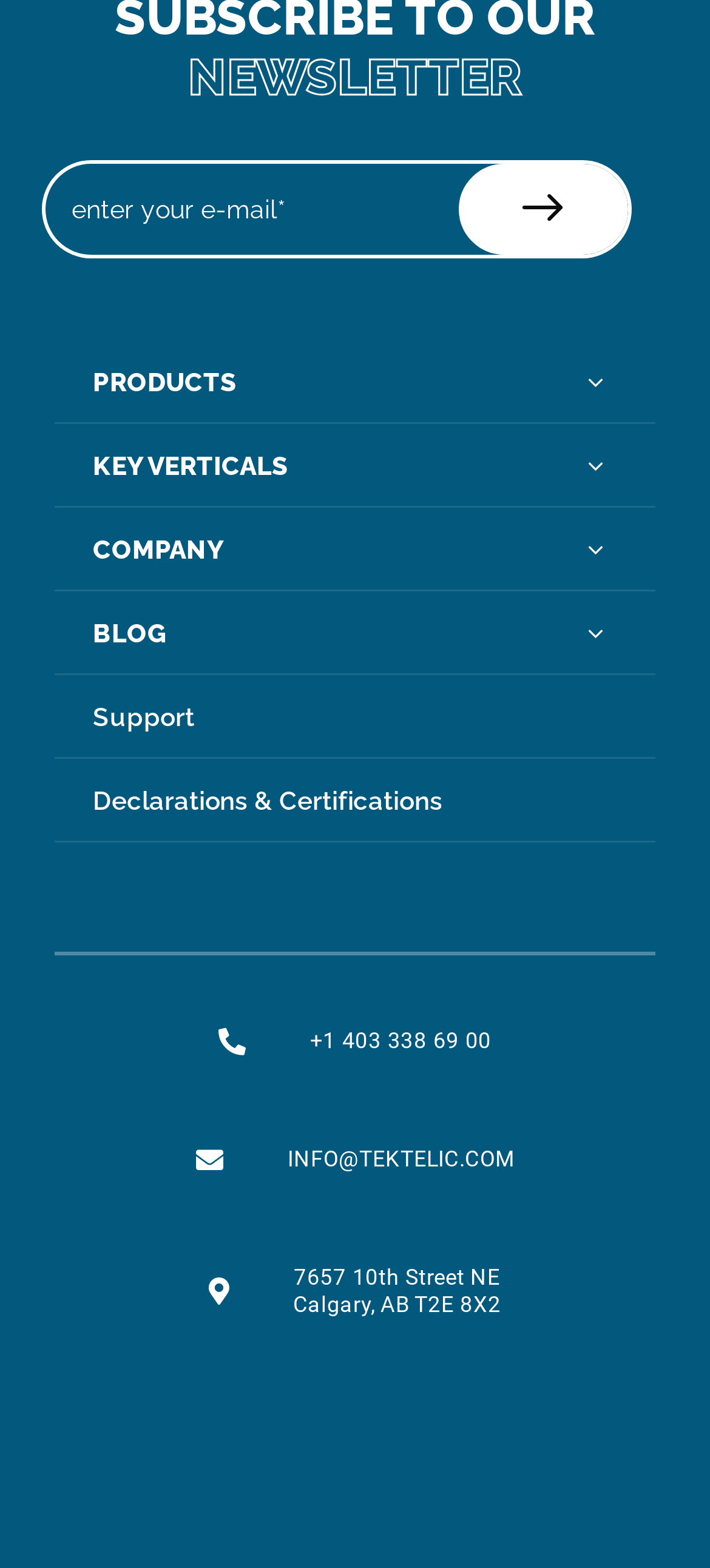Please find and report the bounding box coordinates of the element to click in order to perform the following action: "Open the products submenu". The coordinates should be expressed as four float numbers between 0 and 1, in the format [left, top, right, bottom].

[0.756, 0.217, 0.923, 0.27]